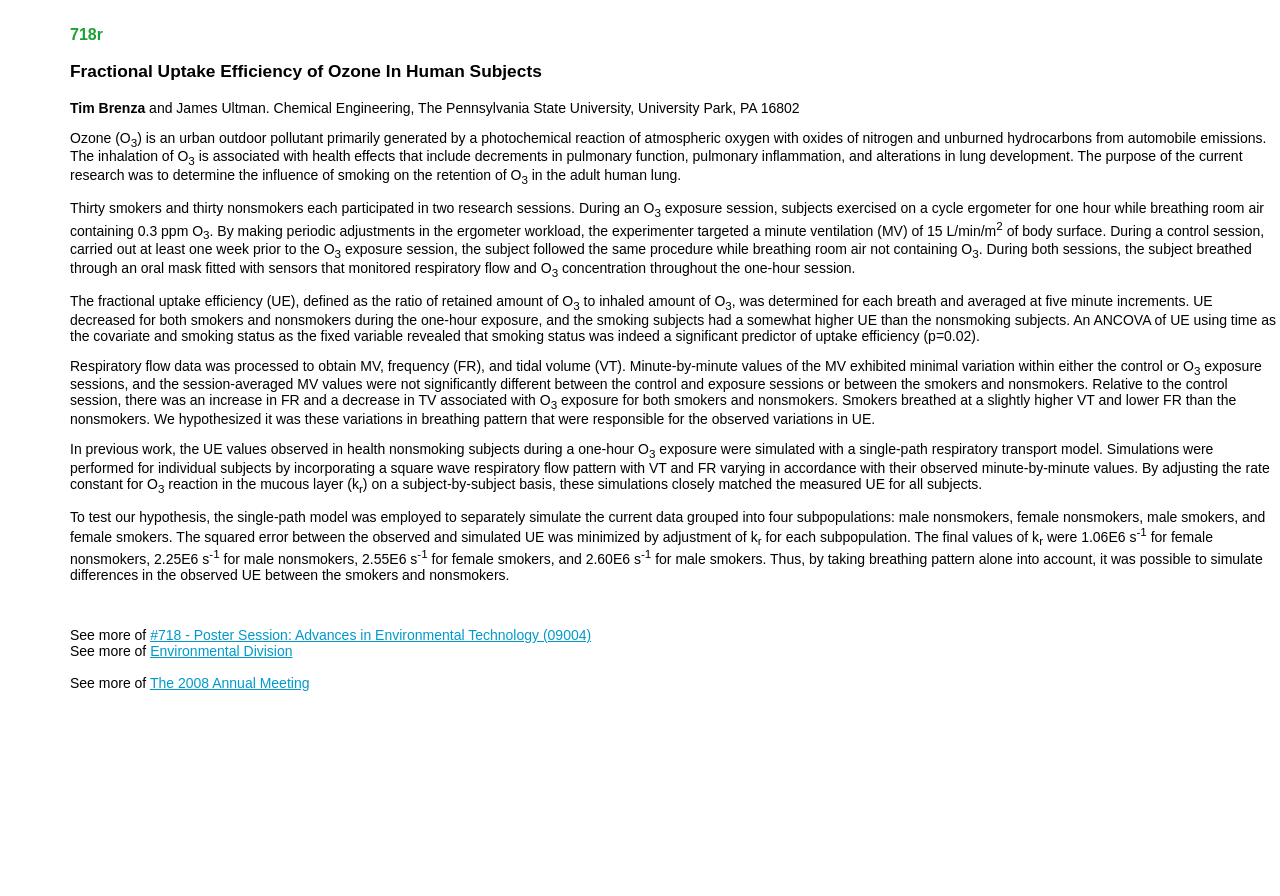Answer the question briefly using a single word or phrase: 
What was the concentration of ozone in the exposure session?

0.3 ppm